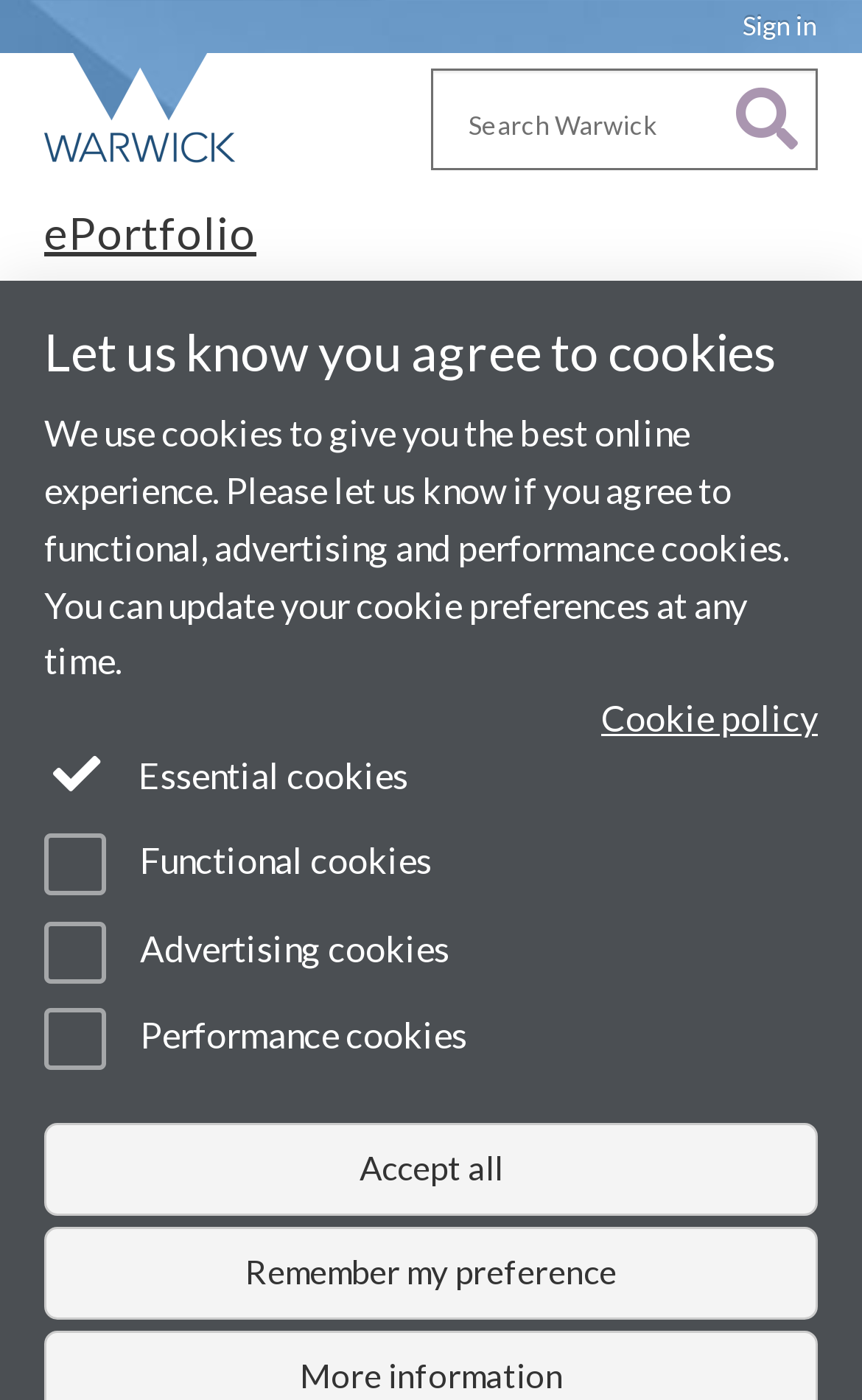Pinpoint the bounding box coordinates of the element you need to click to execute the following instruction: "Visit University of Warwick homepage". The bounding box should be represented by four float numbers between 0 and 1, in the format [left, top, right, bottom].

[0.026, 0.038, 0.308, 0.123]